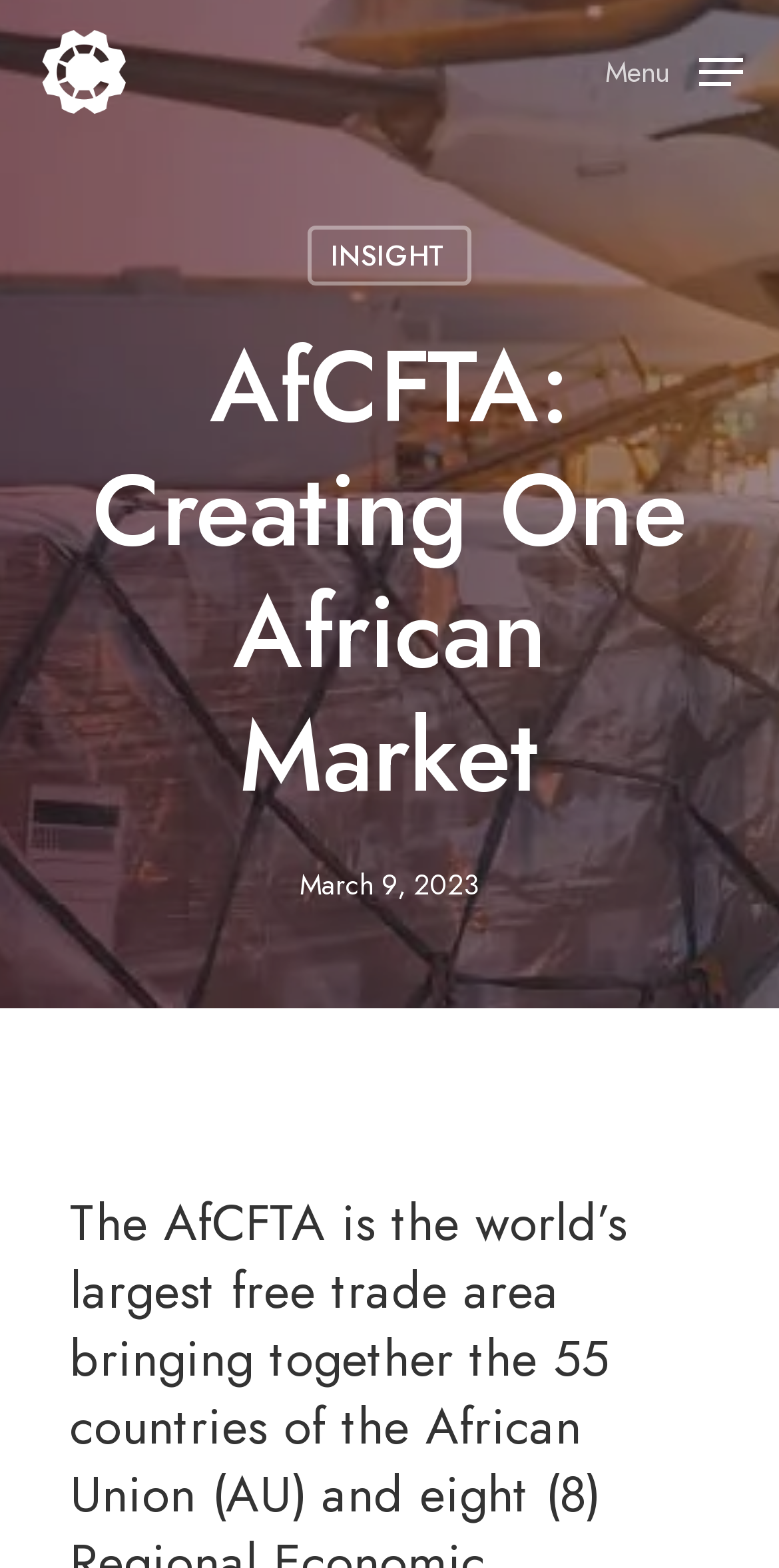What is the name of the company?
Please respond to the question with a detailed and well-explained answer.

I found the name of the company by looking at the link element located at [0.046, 0.015, 0.548, 0.076] which contains the text 'Constelor Investment Holdings'.